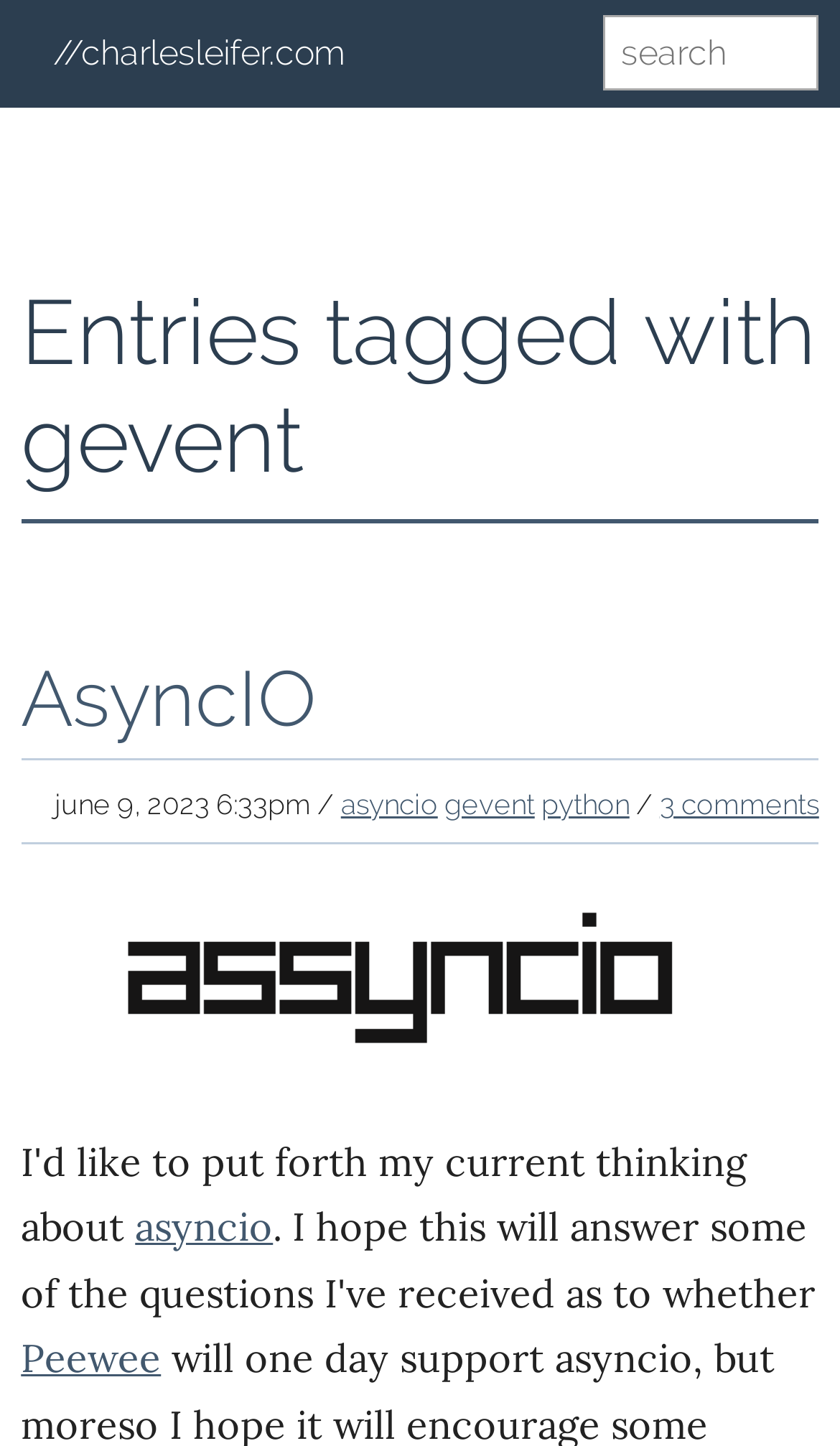Using the details from the image, please elaborate on the following question: What is the date of the blog post?

I determined the date of the blog post by looking at the StaticText 'june 9, 2023 6:33pm /' which indicates the date and time of the blog post.